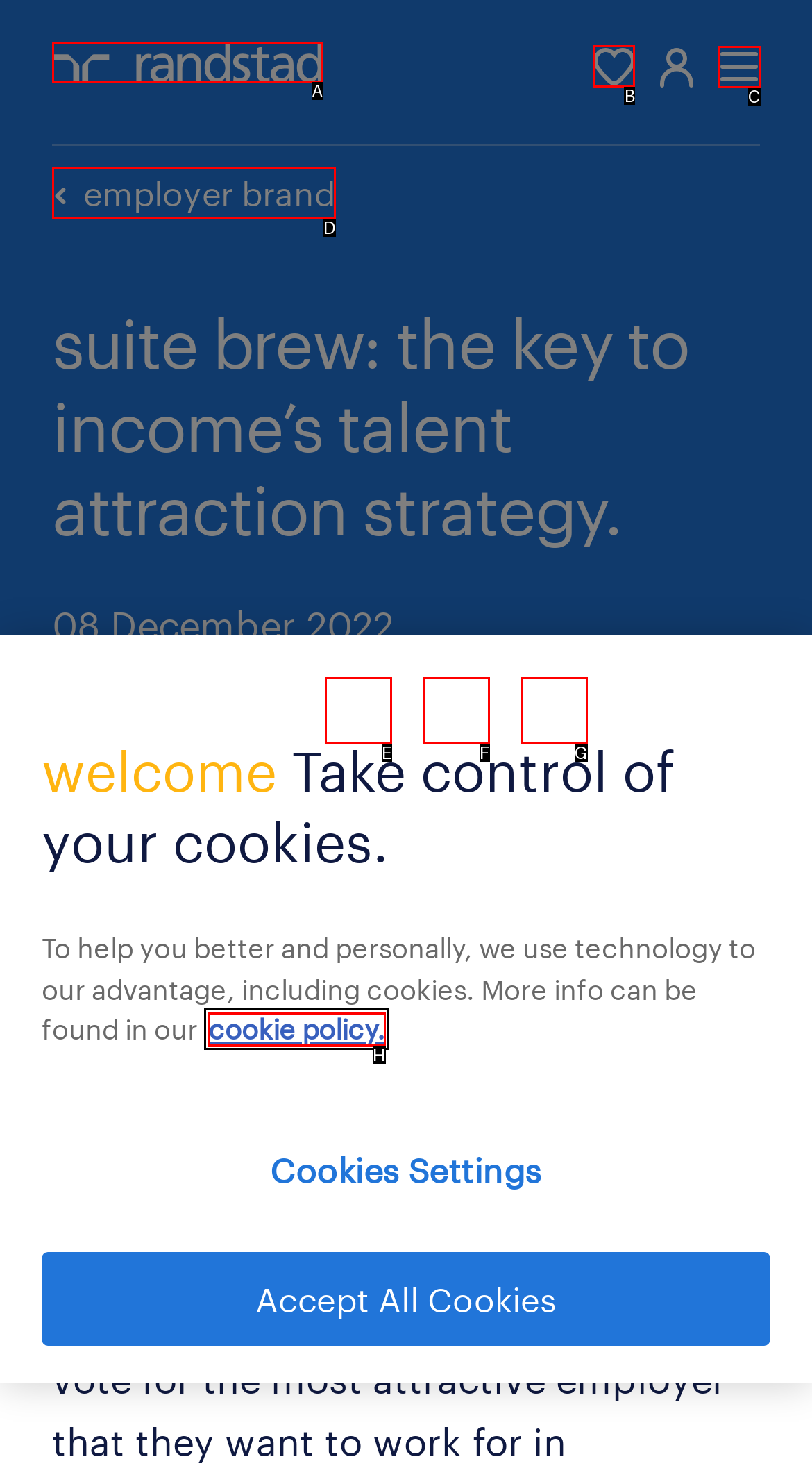Given the instruction: view favorite jobs, which HTML element should you click on?
Answer with the letter that corresponds to the correct option from the choices available.

B